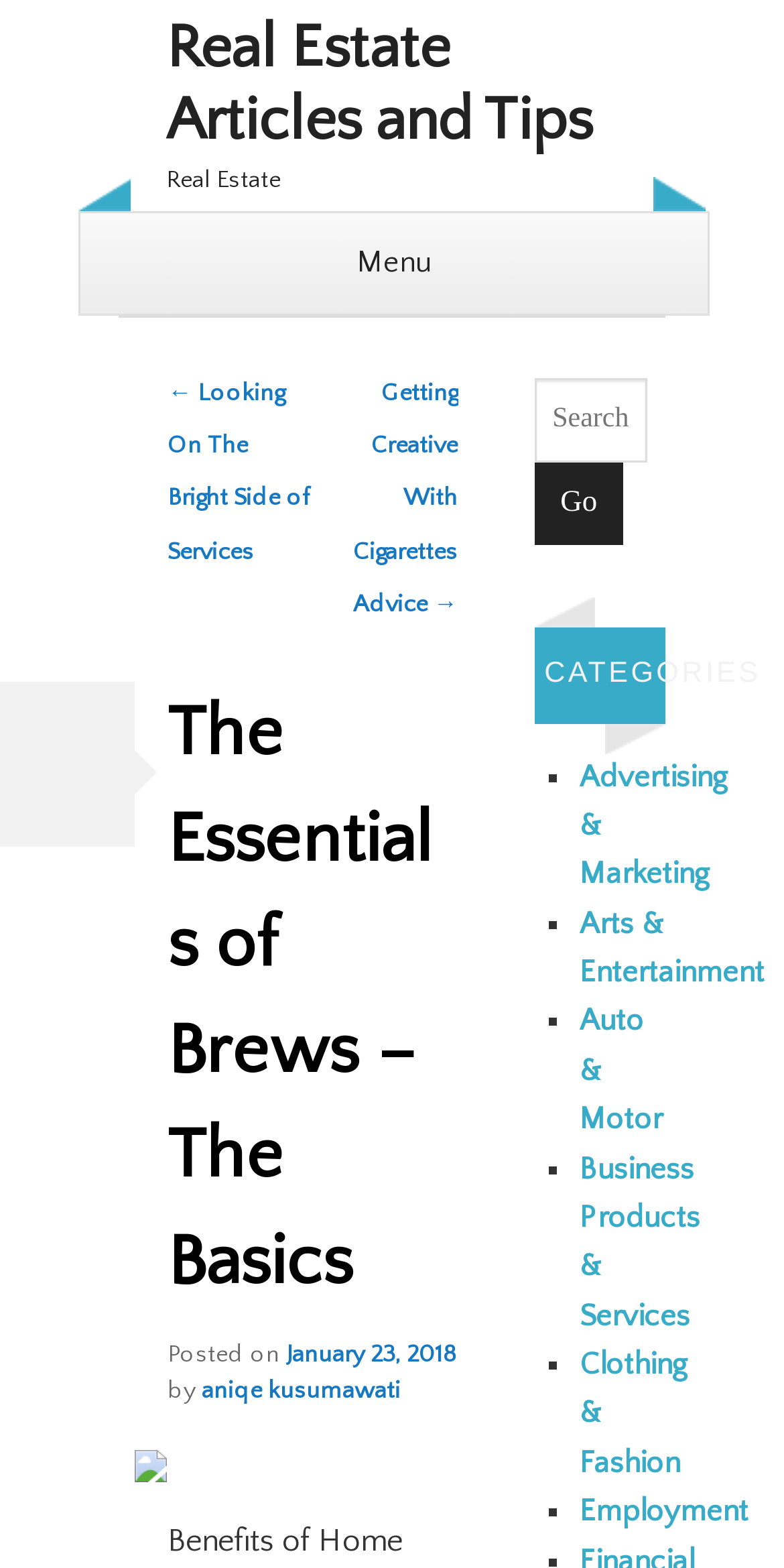Predict the bounding box coordinates for the UI element described as: "Employment". The coordinates should be four float numbers between 0 and 1, presented as [left, top, right, bottom].

[0.739, 0.953, 0.954, 0.975]